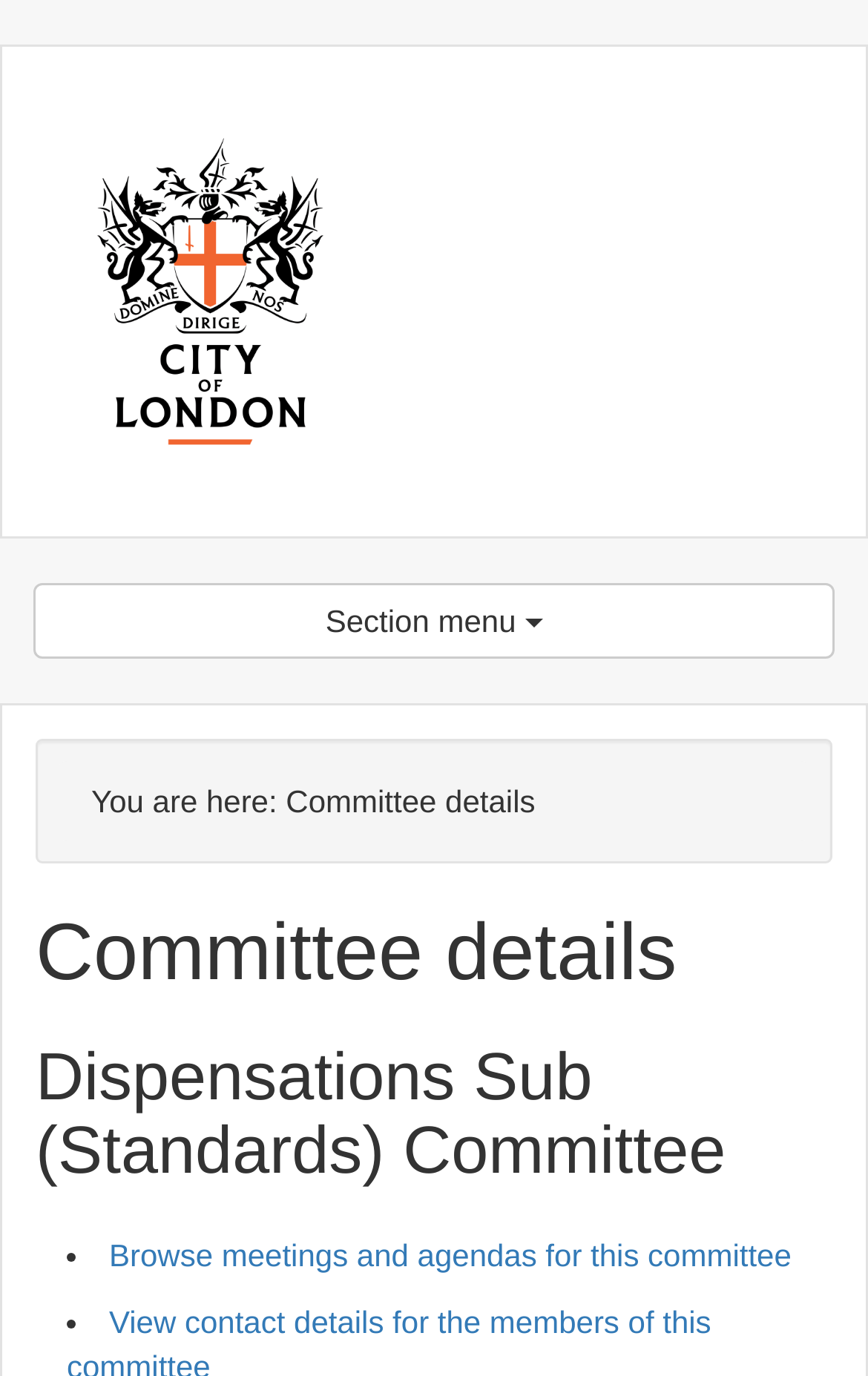What is the name of the committee?
Please provide a single word or phrase based on the screenshot.

Dispensations Sub (Standards) Committee